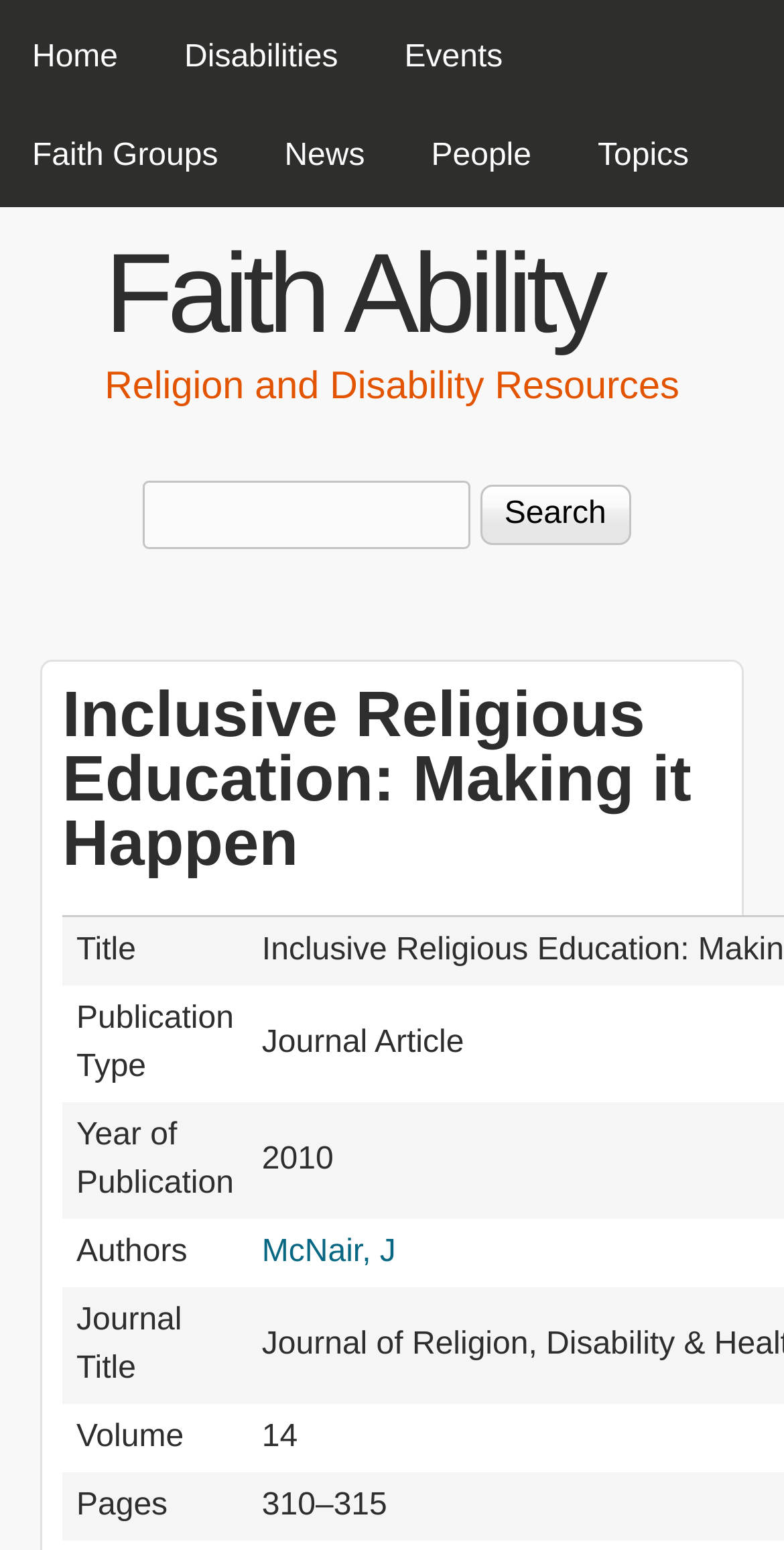Locate the bounding box coordinates of the region to be clicked to comply with the following instruction: "Search for a topic". The coordinates must be four float numbers between 0 and 1, in the form [left, top, right, bottom].

[0.157, 0.302, 0.843, 0.394]